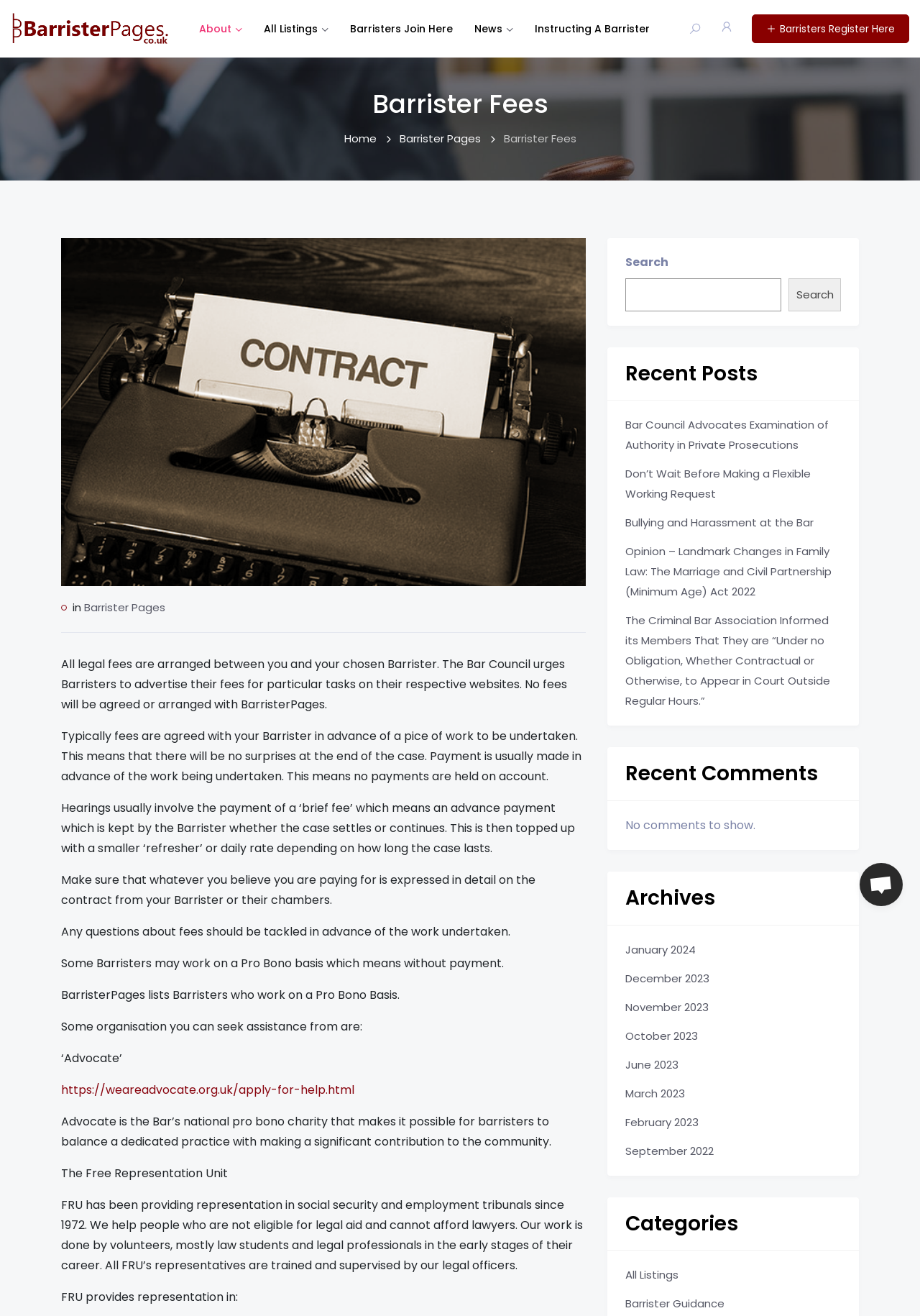Pinpoint the bounding box coordinates of the clickable element to carry out the following instruction: "Read 'Bar Council Advocates Examination of Authority in Private Prosecutions'."

[0.68, 0.317, 0.901, 0.344]